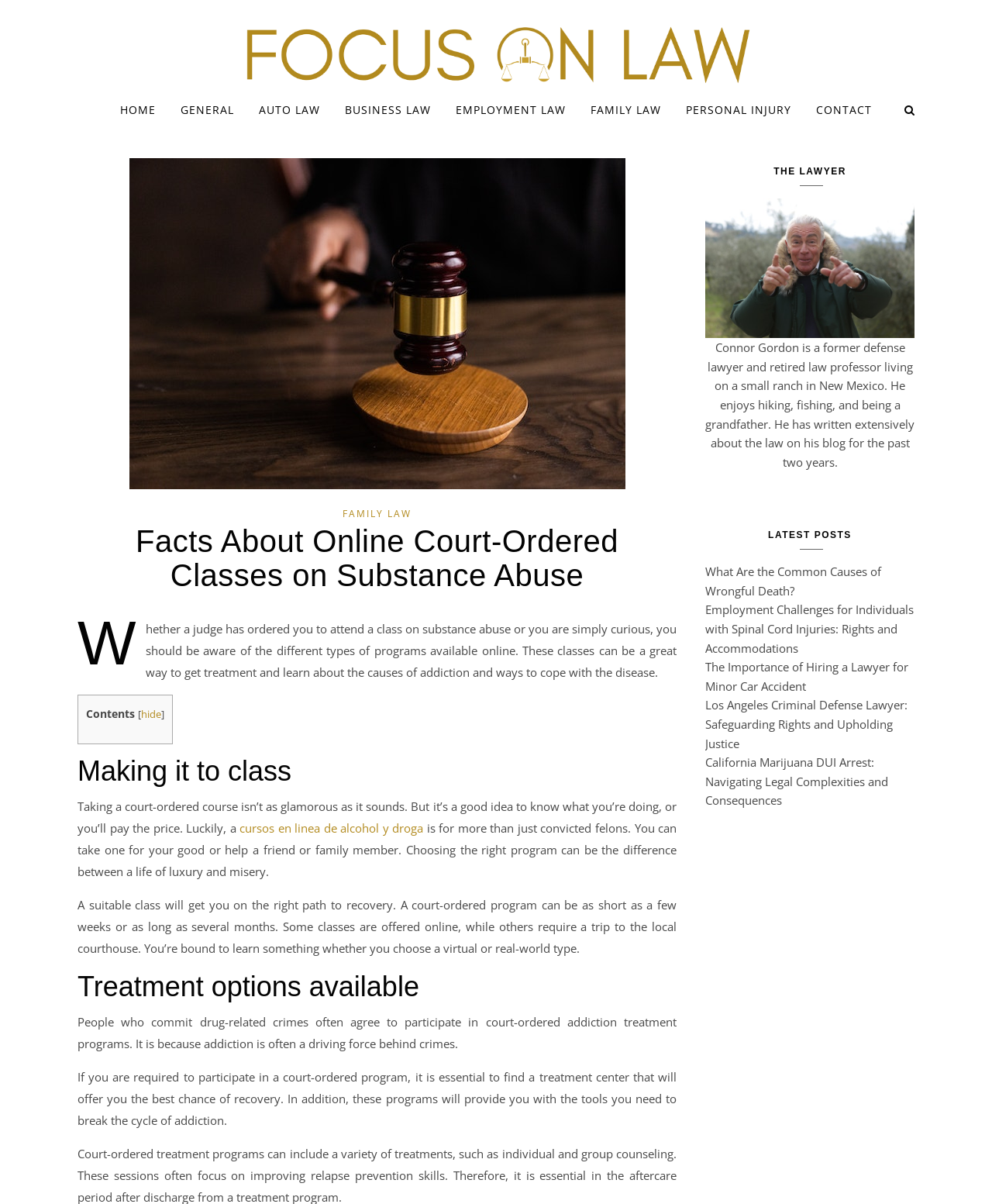Please identify the bounding box coordinates of the area I need to click to accomplish the following instruction: "Explore the FAMILY LAW section".

[0.583, 0.077, 0.679, 0.106]